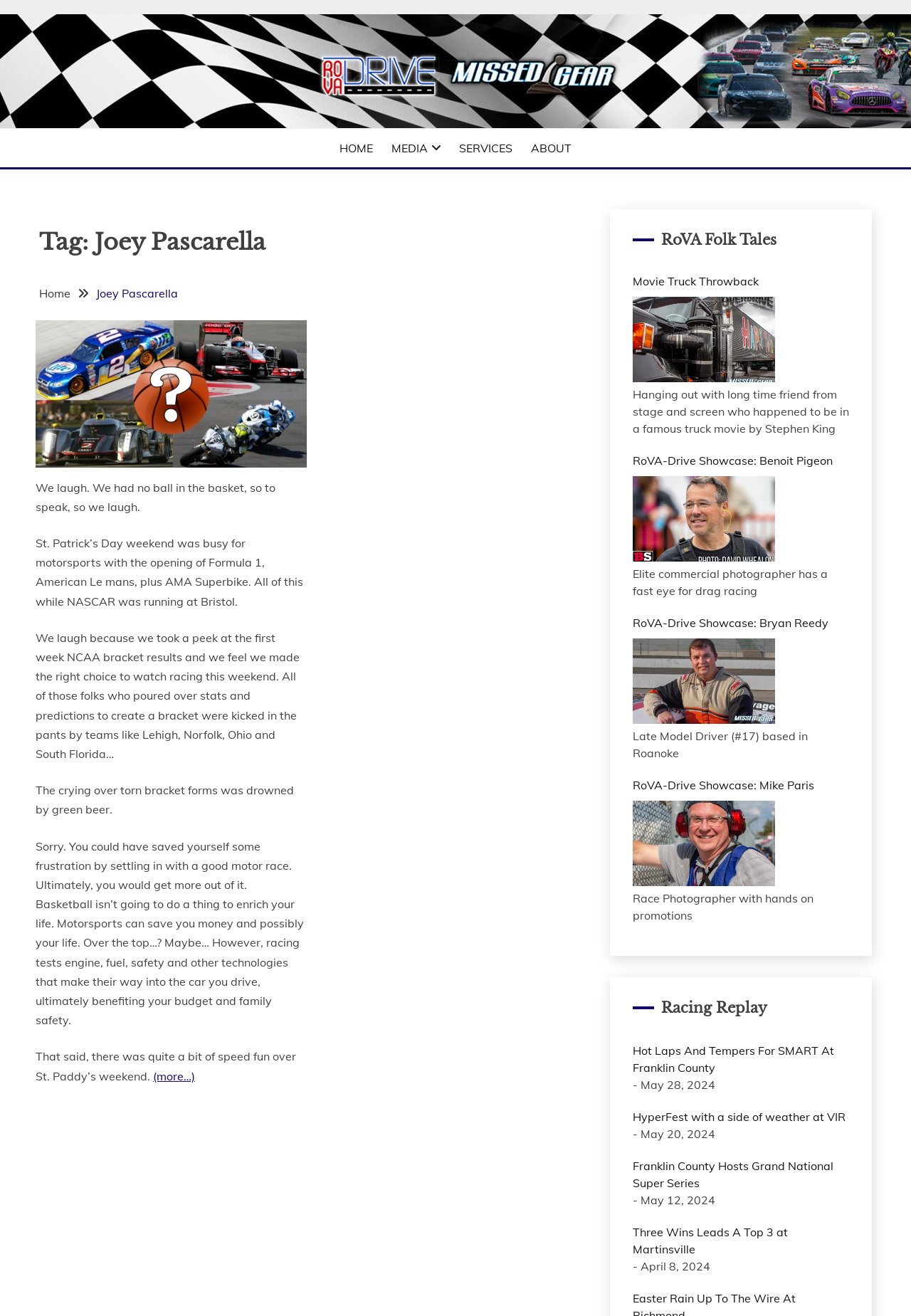Answer the question using only a single word or phrase: 
How many articles are on the webpage?

One